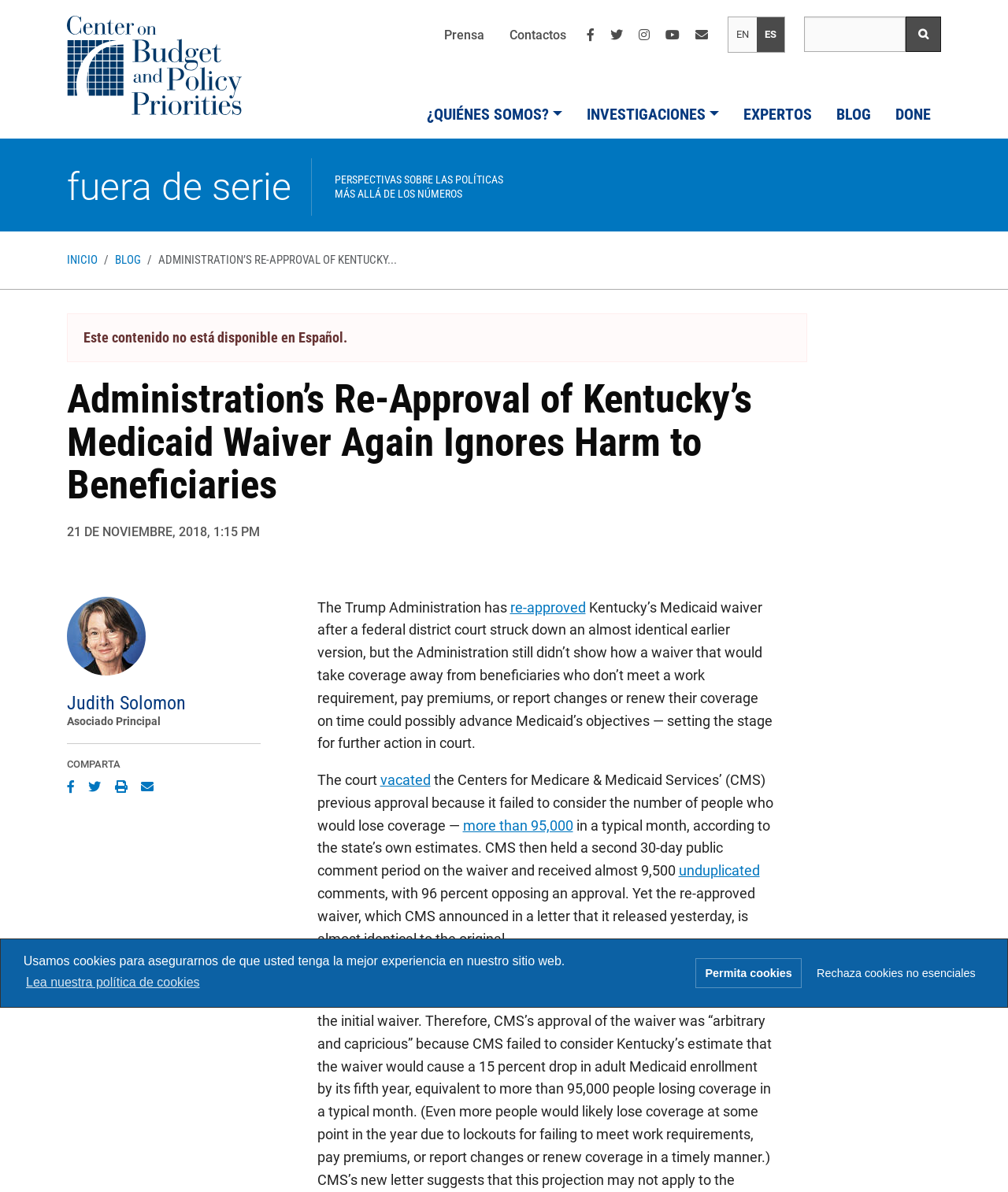Please identify the bounding box coordinates of the clickable area that will fulfill the following instruction: "Share on Facebook". The coordinates should be in the format of four float numbers between 0 and 1, i.e., [left, top, right, bottom].

[0.066, 0.653, 0.085, 0.668]